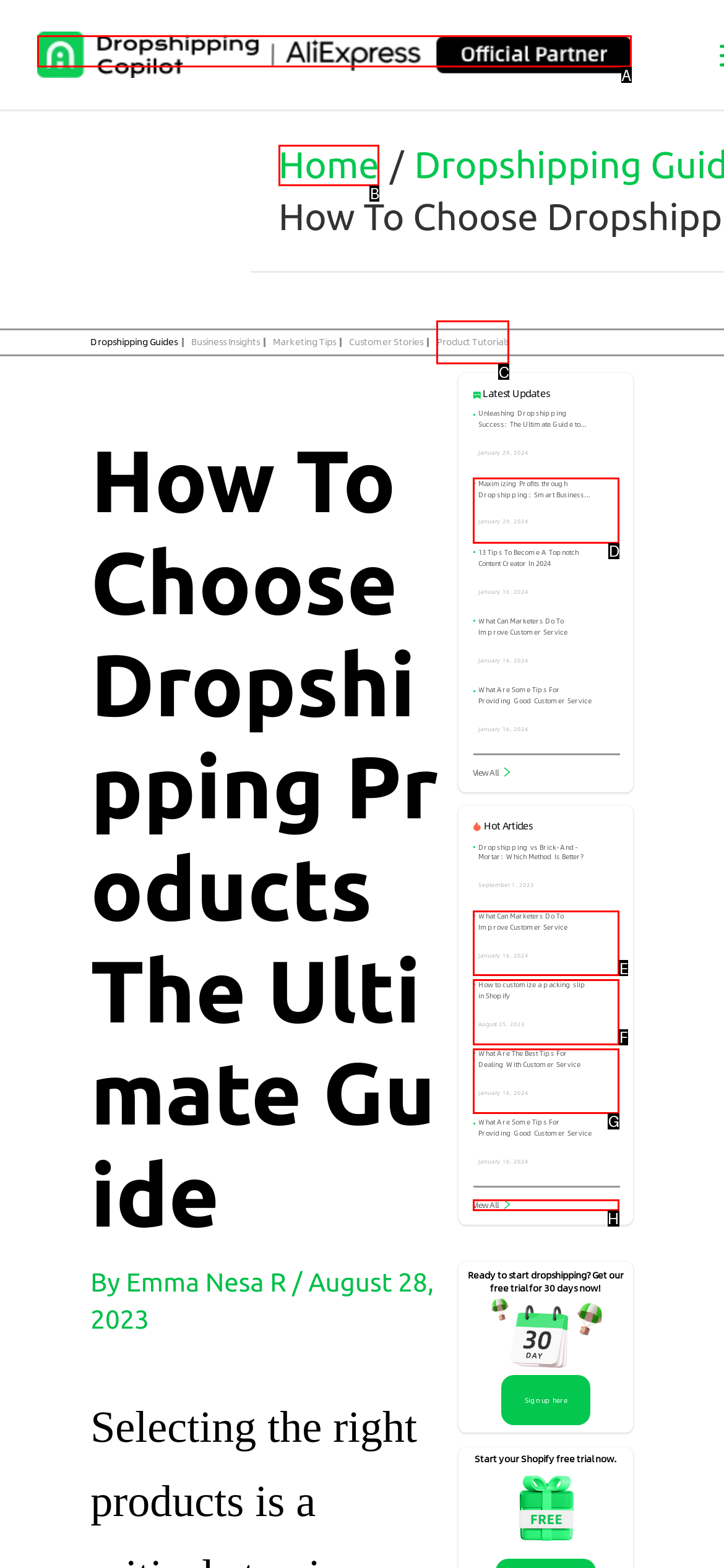Select the correct option from the given choices to perform this task: View all hot articles. Provide the letter of that option.

H